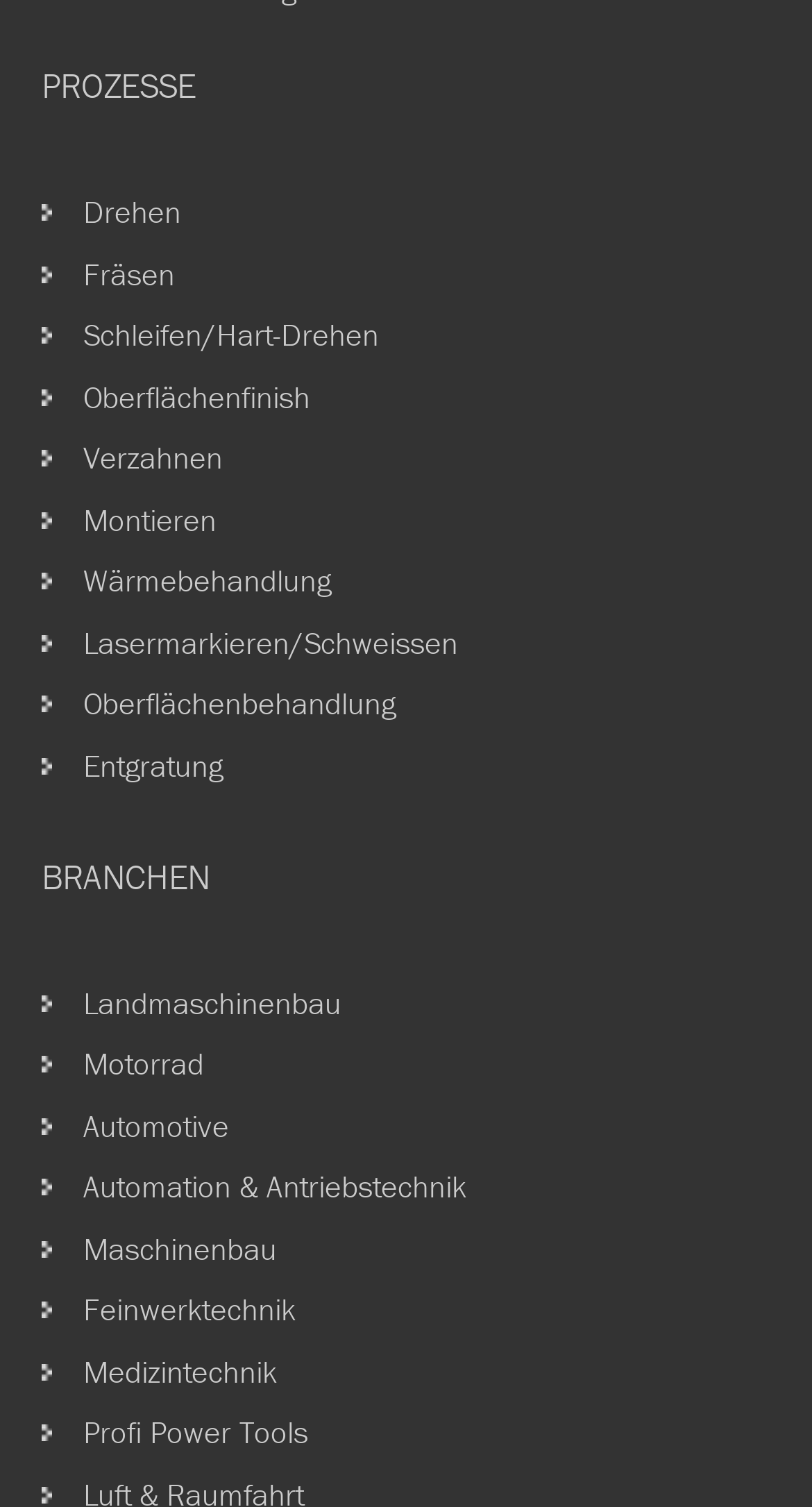Using the information in the image, give a comprehensive answer to the question: 
What is the second branch listed?

The second branch listed is 'Motorrad' which is a link element located below the 'BRANCHEN' heading, indicated by its y1 coordinate value of 0.691.